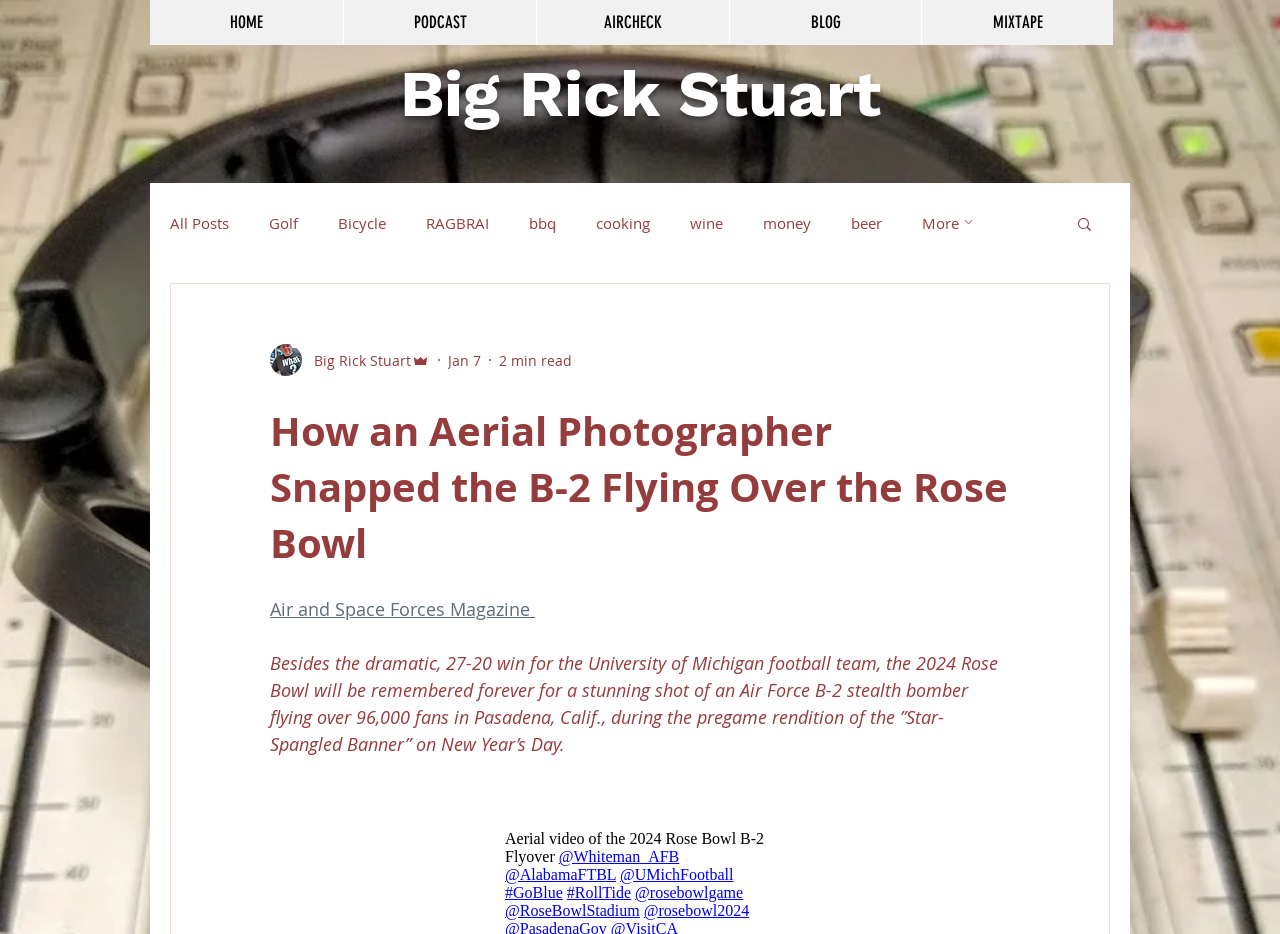How many links are in the navigation menu?
Give a single word or phrase as your answer by examining the image.

5